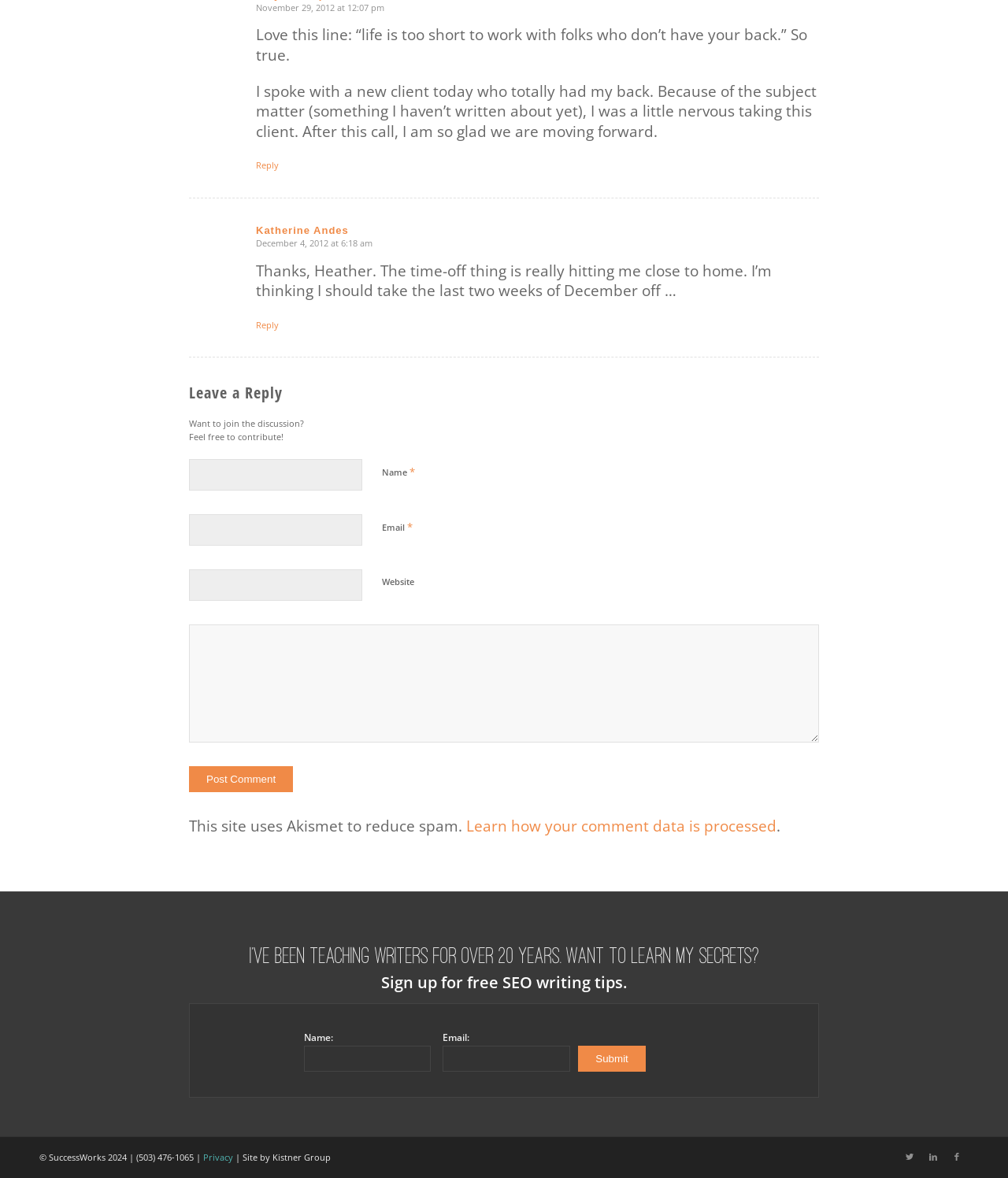Please find the bounding box coordinates of the section that needs to be clicked to achieve this instruction: "Click on the link to Katherine Andes".

[0.254, 0.19, 0.346, 0.2]